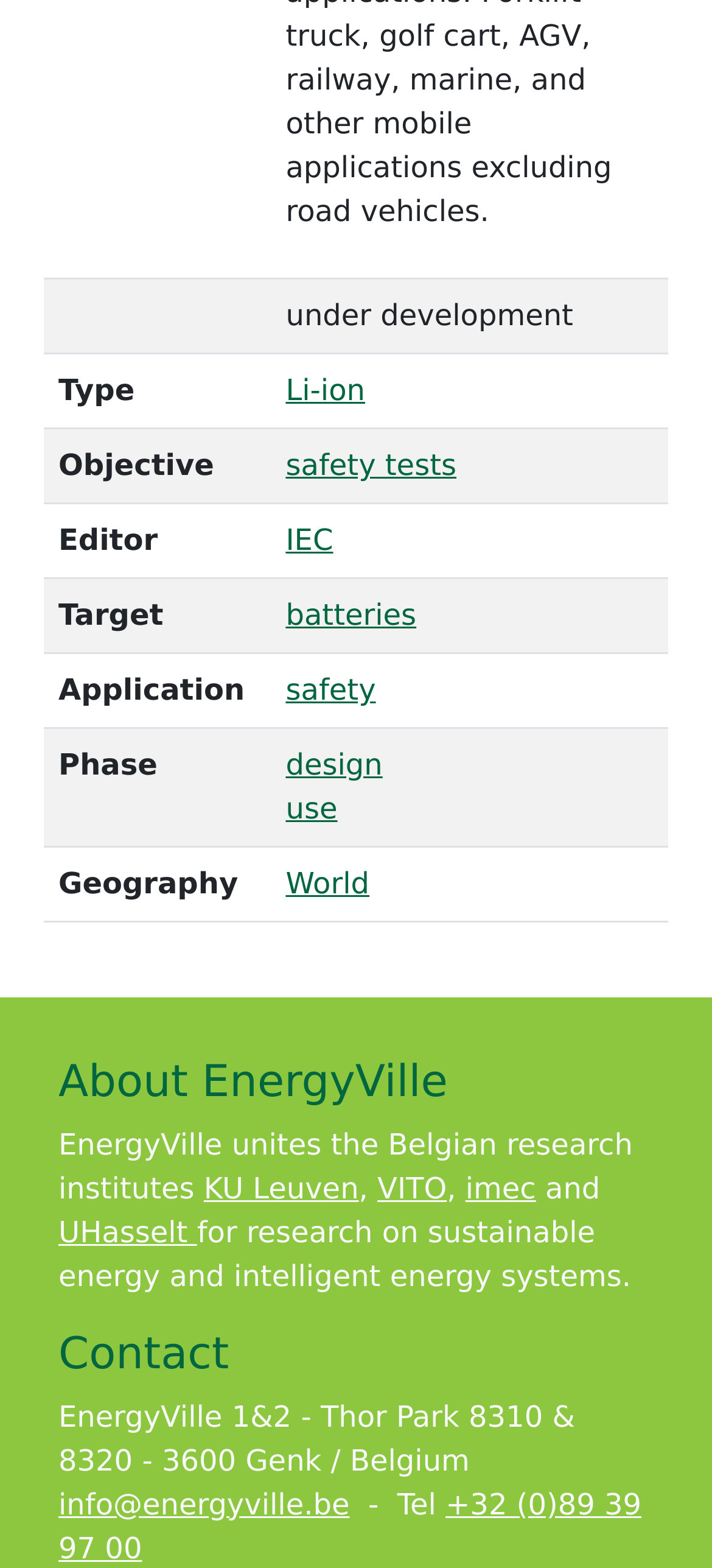Can you specify the bounding box coordinates for the region that should be clicked to fulfill this instruction: "visit safety tests".

[0.401, 0.286, 0.641, 0.308]